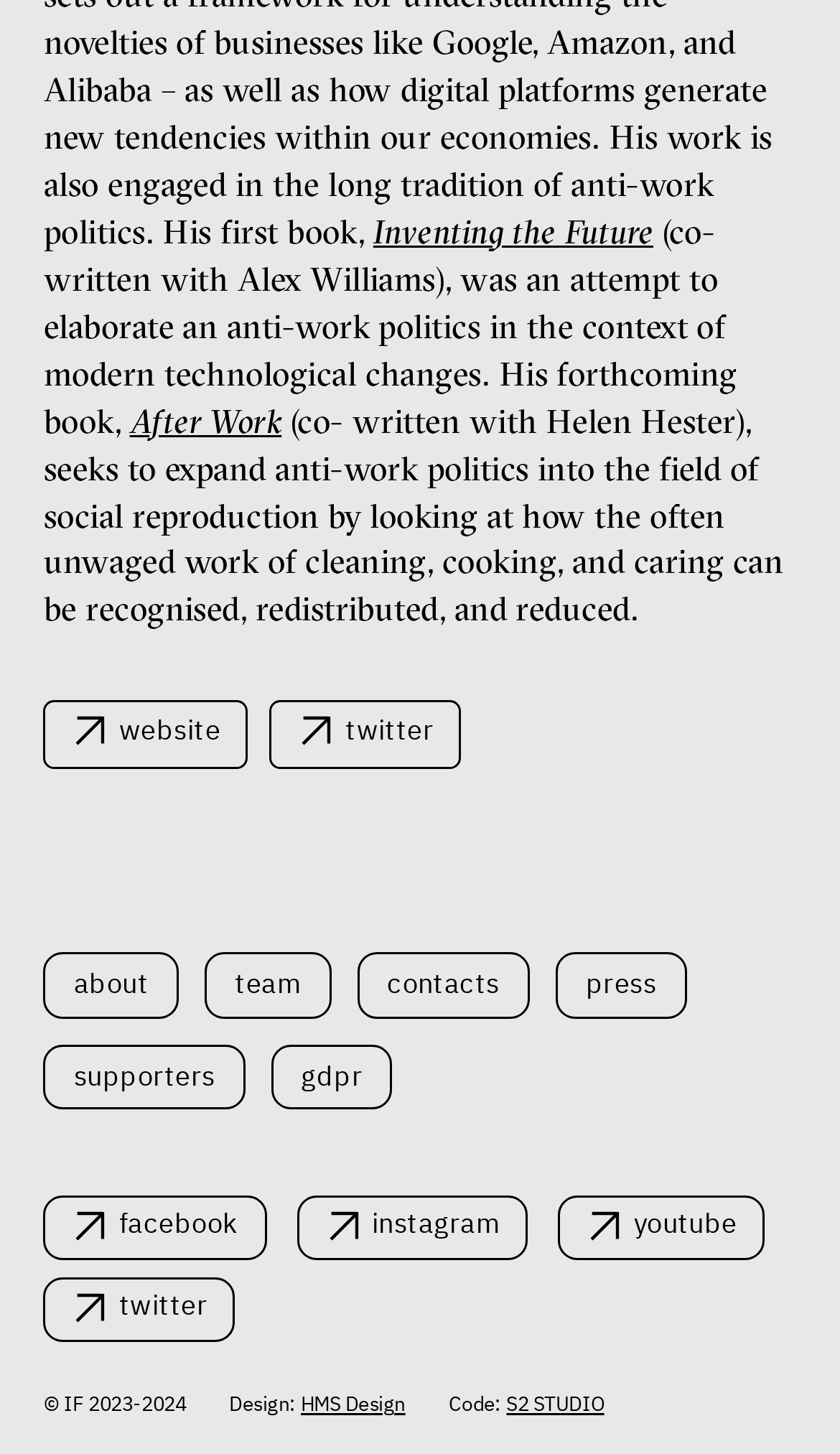What is the topic of the essay by Jan Sowa?
Provide a fully detailed and comprehensive answer to the question.

The webpage contains a link with the text 'From Communism to Commonism? Learning from Central Europe Jan Sowa essay community society Central Europe', which indicates that Jan Sowa wrote an essay on the topic 'From Communism to Commonism?'.